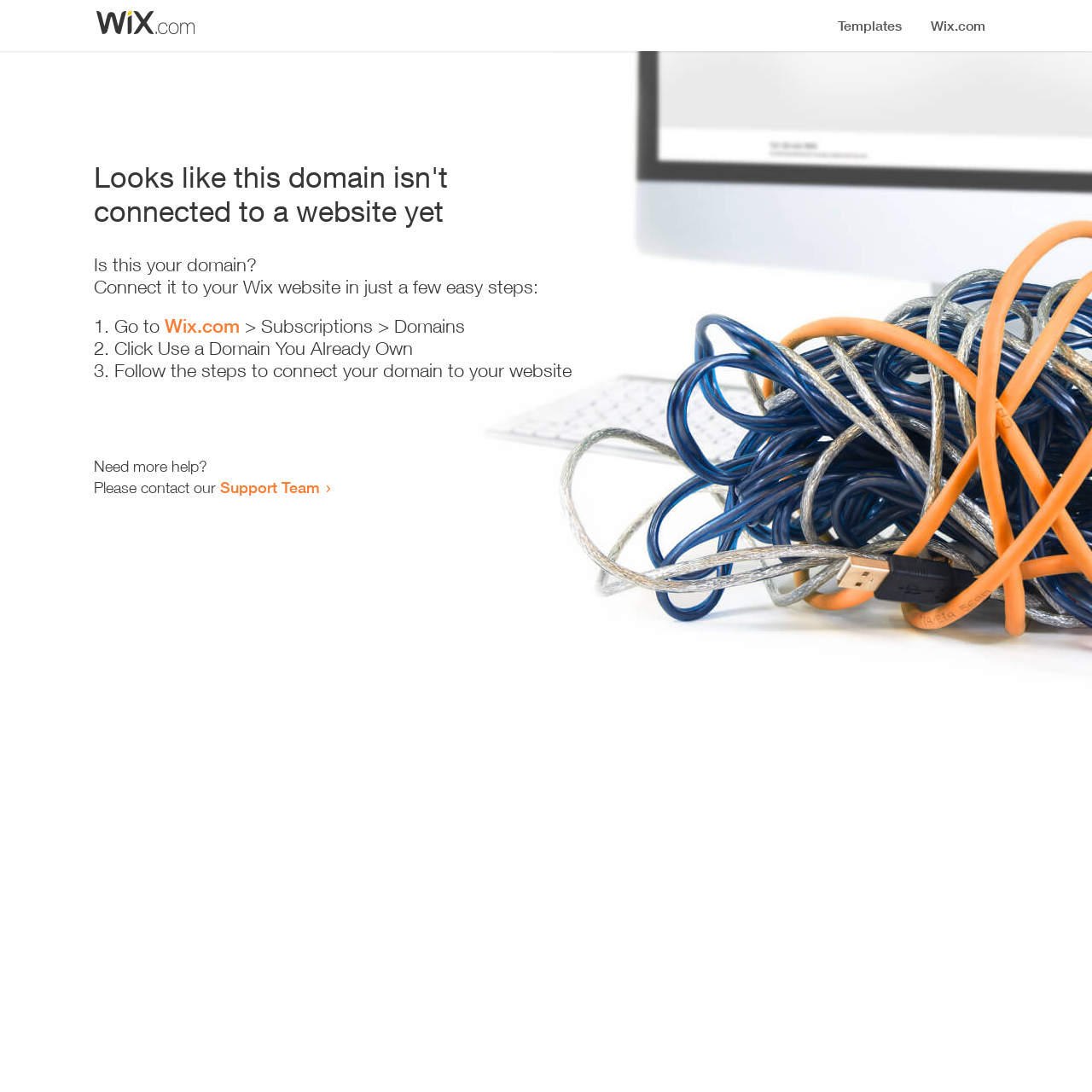What is the position of the image on the webpage?
Refer to the image and provide a thorough answer to the question.

Based on the bounding box coordinates of the image [0.086, 0.008, 0.18, 0.034], it is clear that the image is located at the top-left corner of the webpage.